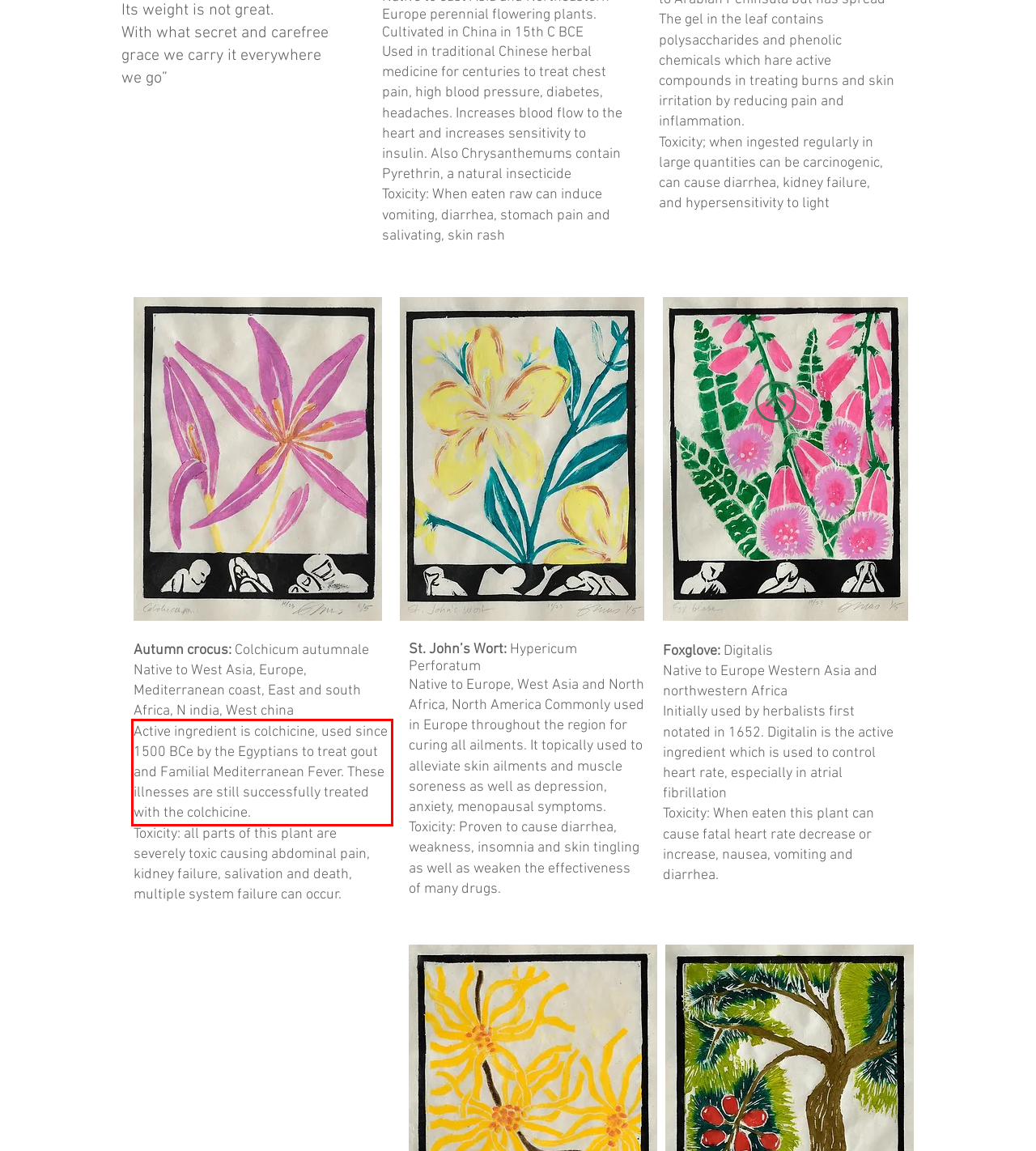You have a screenshot of a webpage where a UI element is enclosed in a red rectangle. Perform OCR to capture the text inside this red rectangle.

Active ingredient is colchicine, used since 1500 BCe by the Egyptians to treat gout and Familial Mediterranean Fever. These illnesses are still successfully treated with the colchicine.